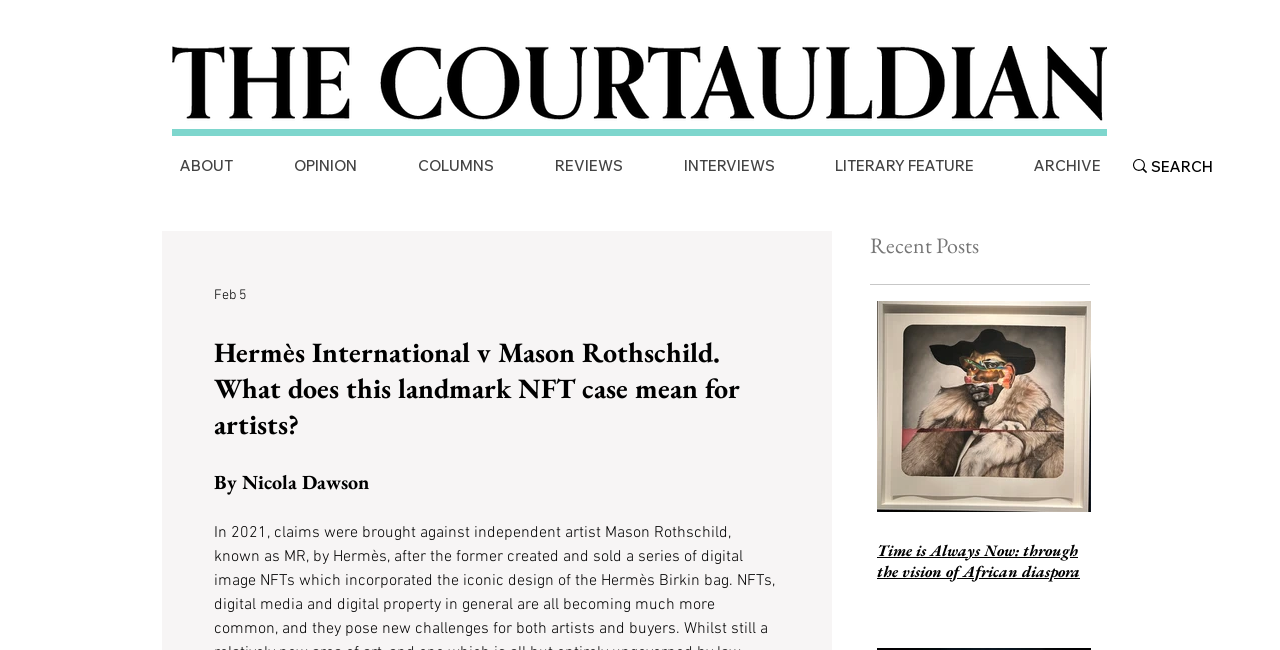Determine and generate the text content of the webpage's headline.

Millican Dalton: A Sublime Midlife Crisis